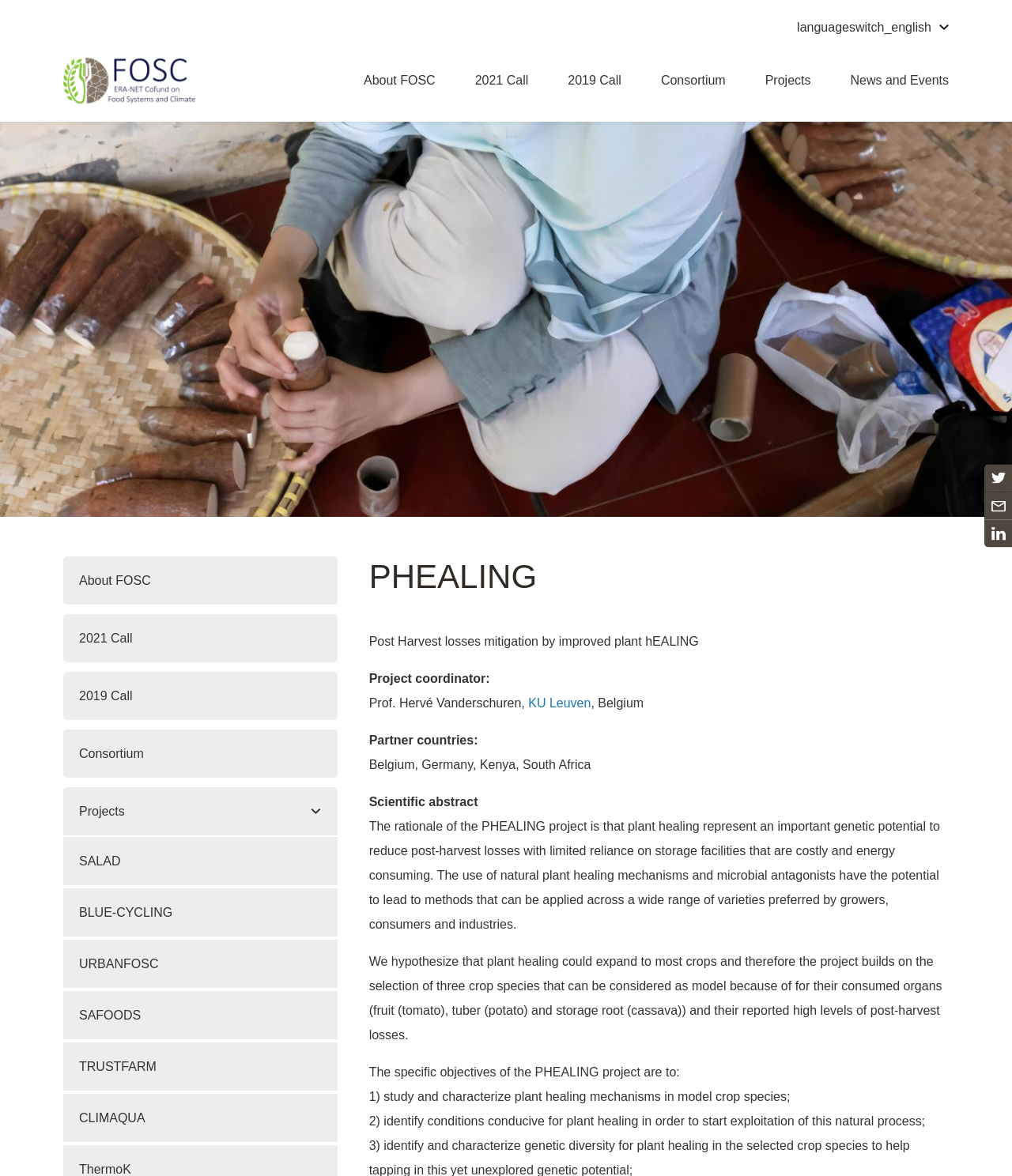Using floating point numbers between 0 and 1, provide the bounding box coordinates in the format (top-left x, top-left y, bottom-right x, bottom-right y). Locate the UI element described here: CLIMAQUA

[0.062, 0.93, 0.333, 0.971]